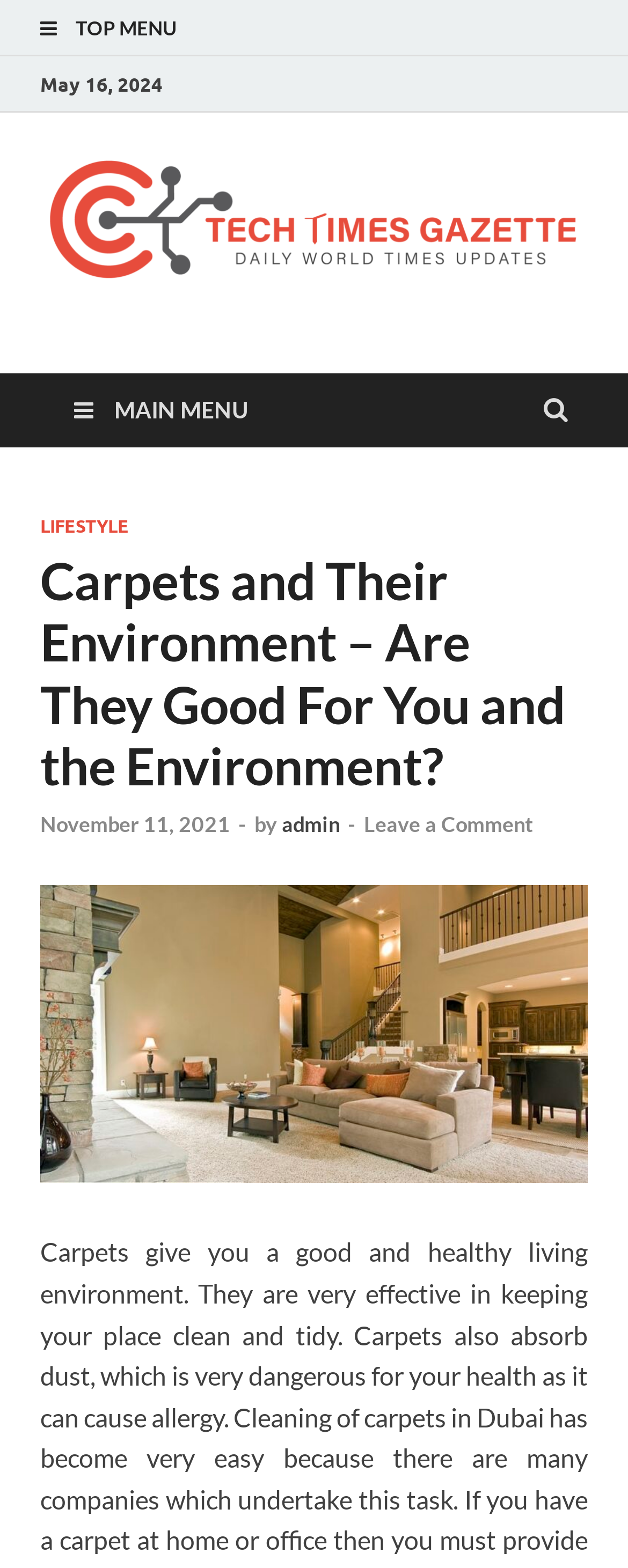Respond concisely with one word or phrase to the following query:
What is the category of the main article?

LIFESTYLE